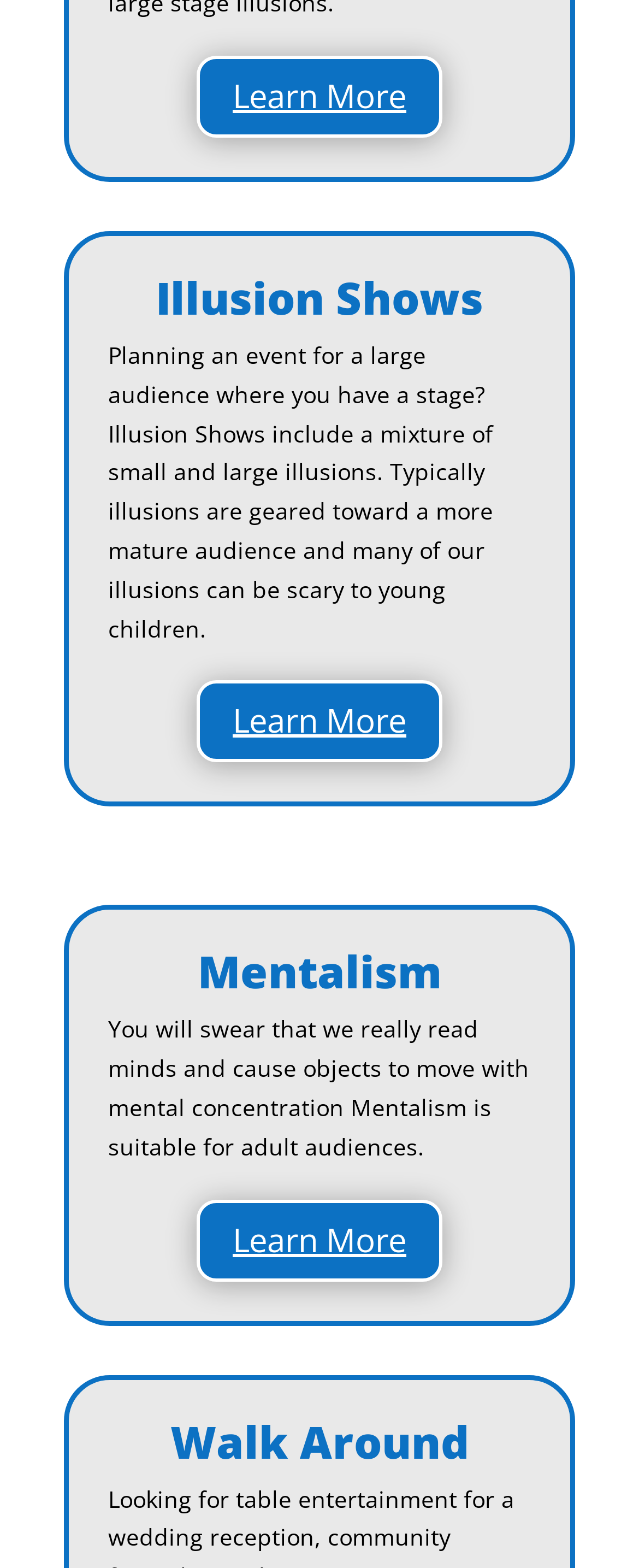What is the purpose of the 'Learn More' links?
Answer the question in a detailed and comprehensive manner.

The 'Learn More' links are present below each type of show, suggesting that they provide additional information about the respective shows. Therefore, the purpose of the 'Learn More' links is to learn more about the shows.